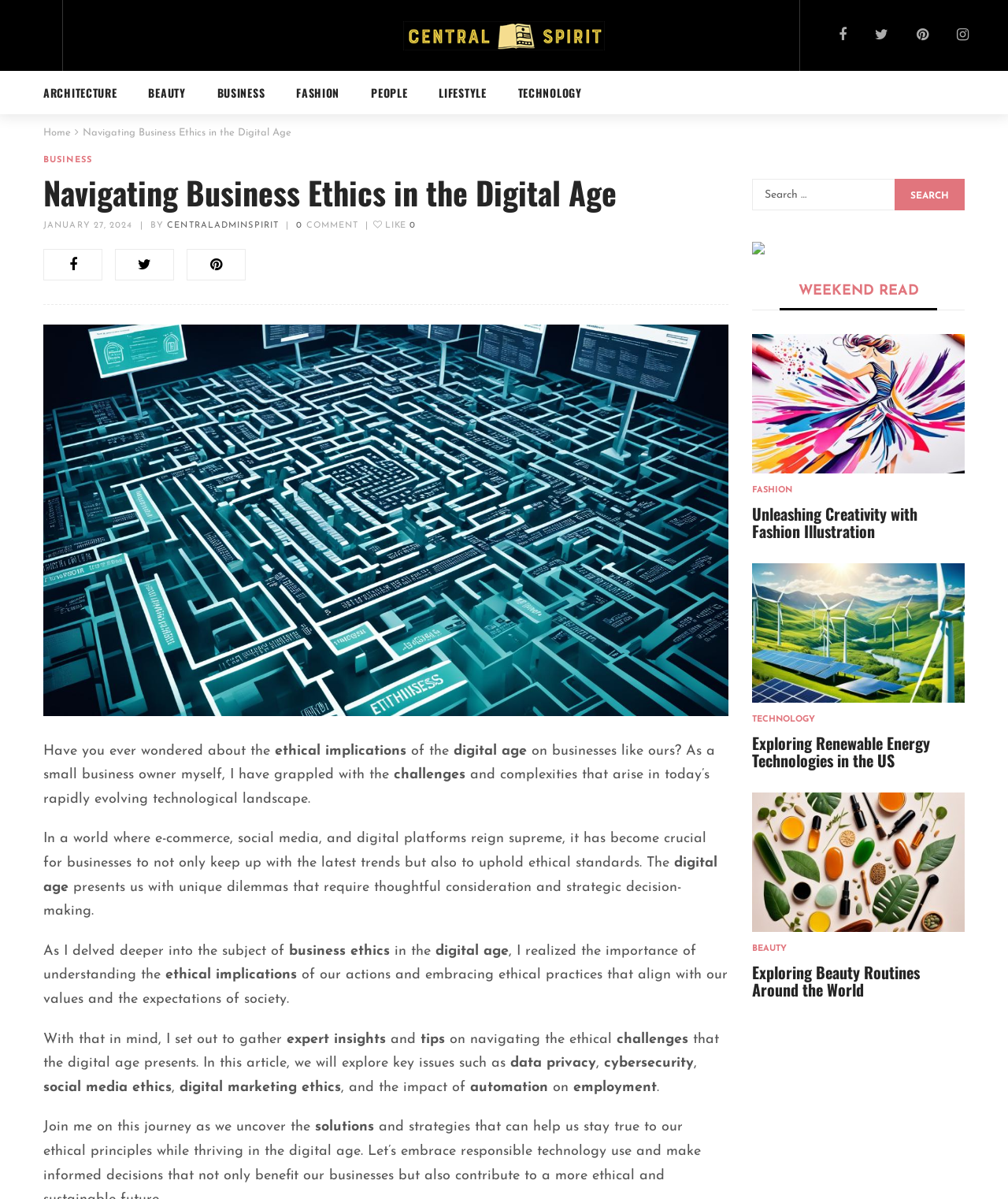What categories are mentioned in the article?
Give a comprehensive and detailed explanation for the question.

The article mentions various categories such as Business, Fashion, Architecture, Beauty, People, Lifestyle, and Technology, which are likely related to the topics discussed in the article.